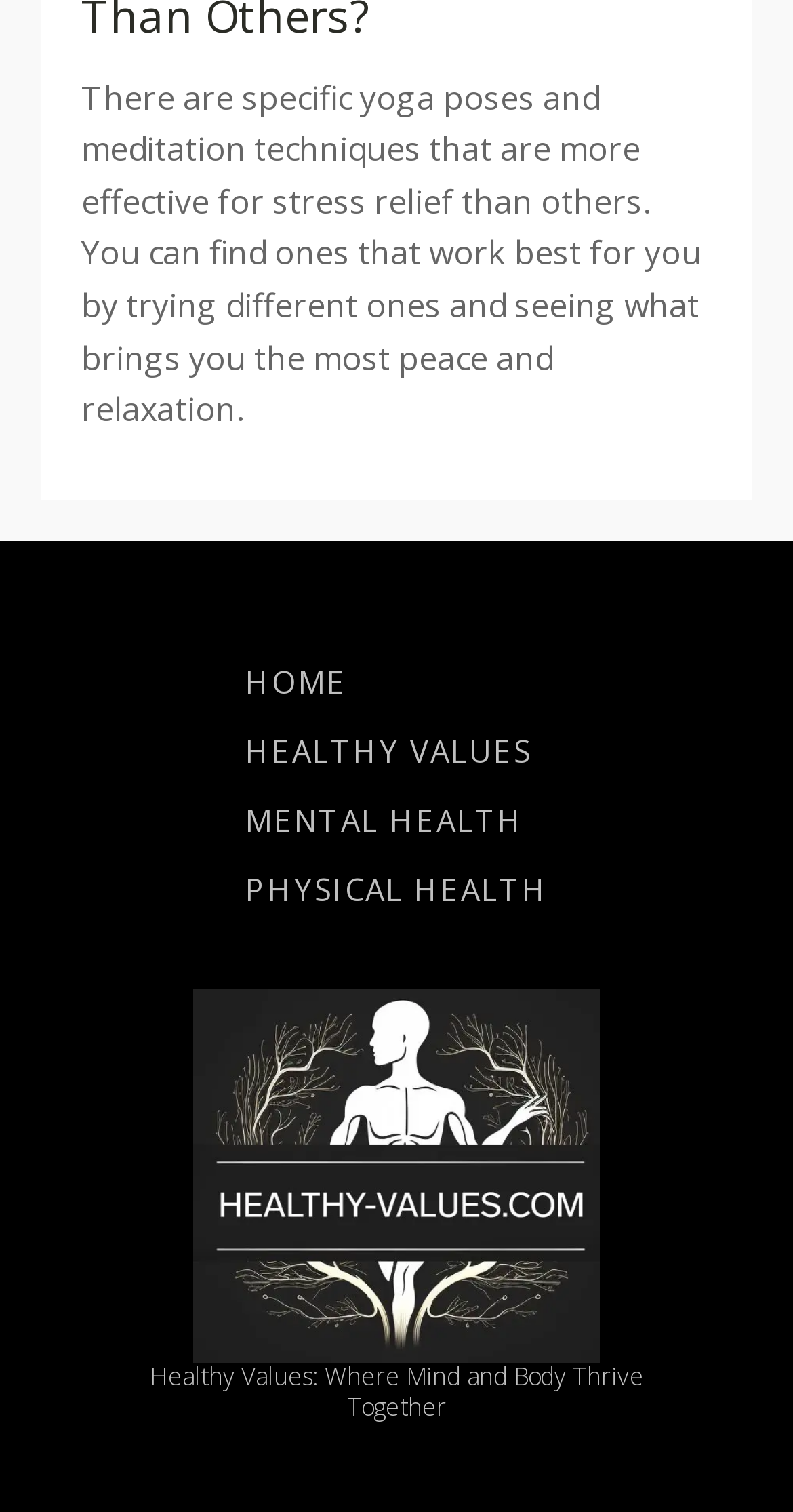Bounding box coordinates must be specified in the format (top-left x, top-left y, bottom-right x, bottom-right y). All values should be floating point numbers between 0 and 1. What are the bounding box coordinates of the UI element described as: Physical Health

[0.309, 0.565, 0.691, 0.61]